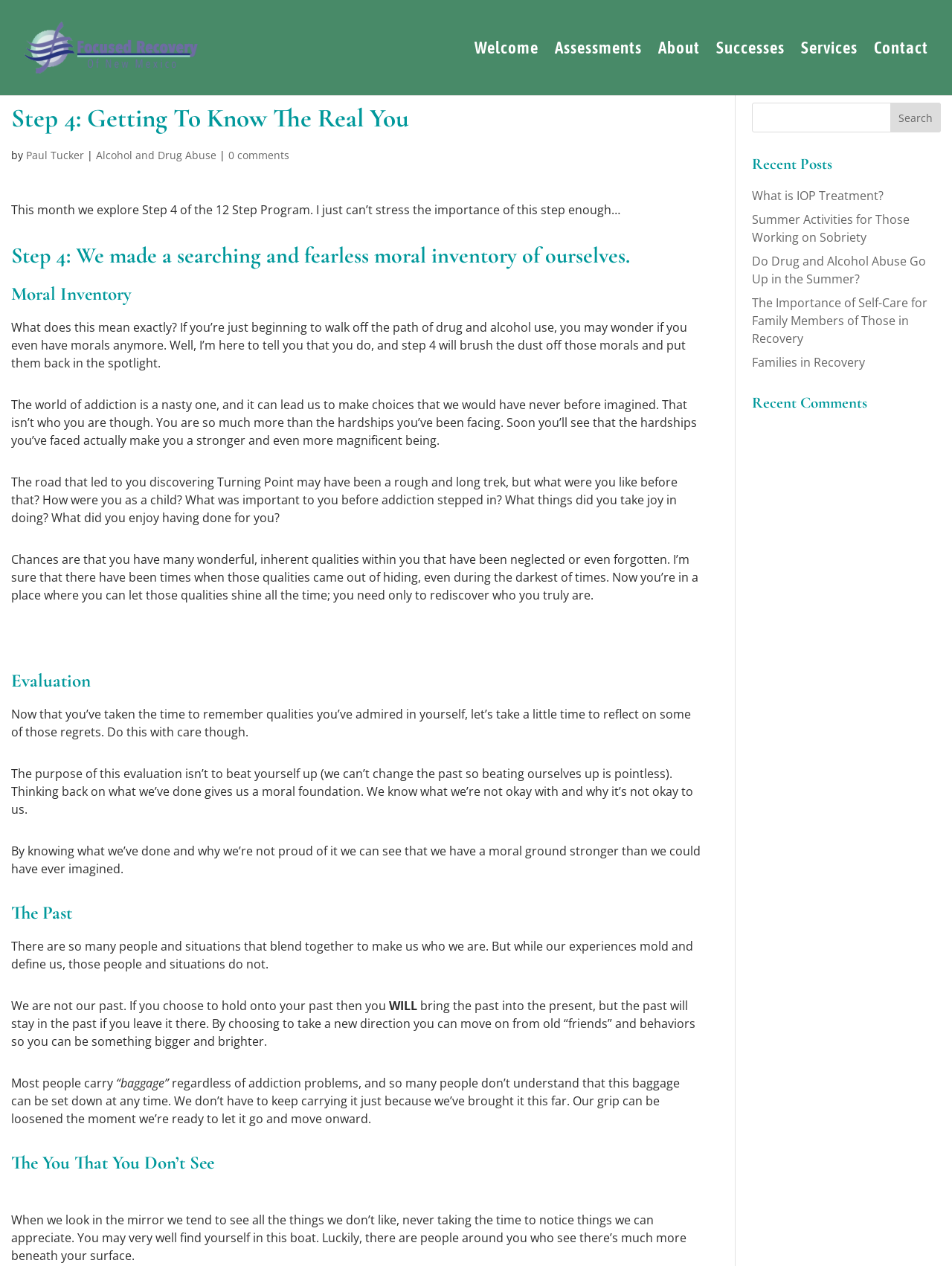Please identify the bounding box coordinates of the element I need to click to follow this instruction: "Search for something".

[0.79, 0.081, 0.988, 0.105]